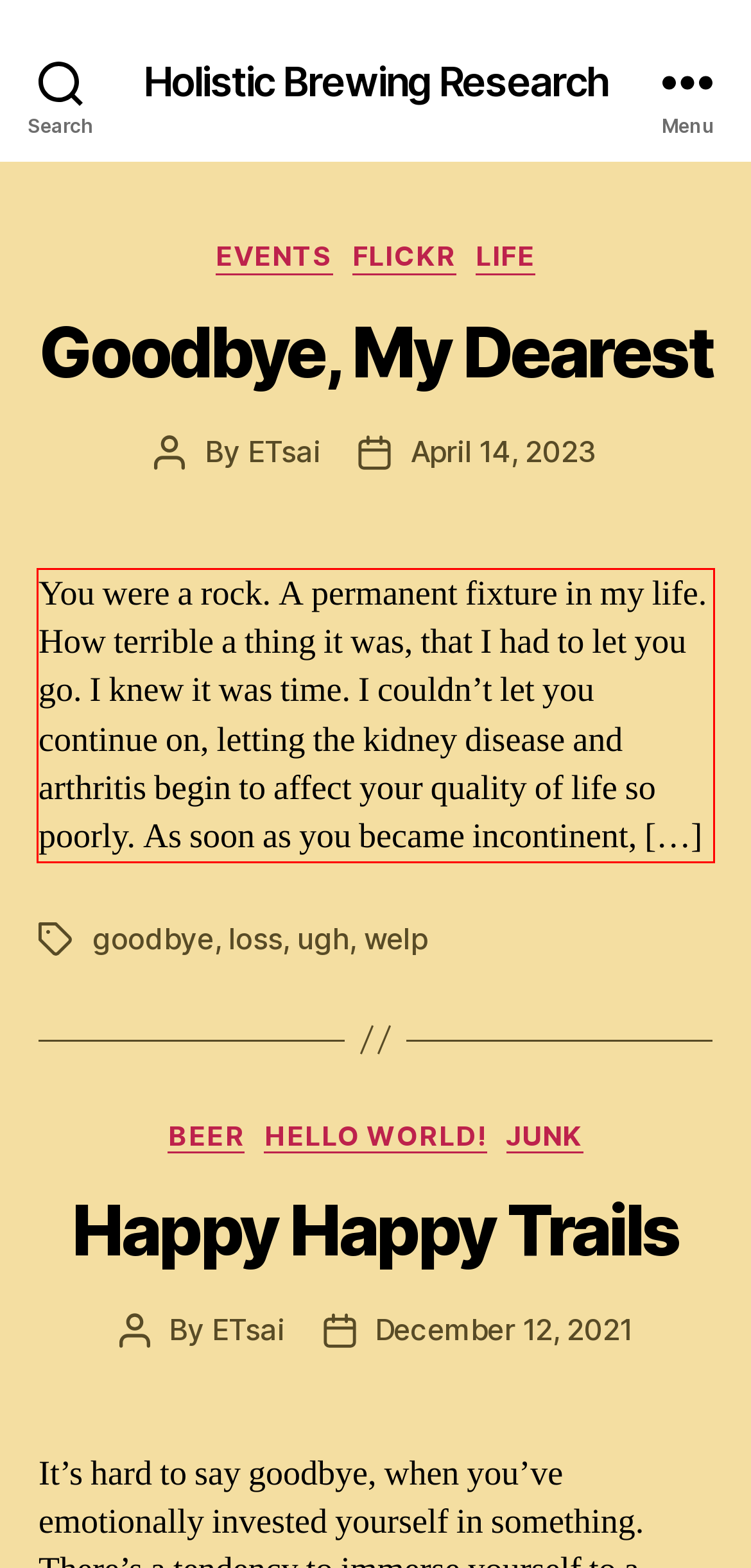The screenshot you have been given contains a UI element surrounded by a red rectangle. Use OCR to read and extract the text inside this red rectangle.

You were a rock. A permanent fixture in my life. How terrible a thing it was, that I had to let you go. I knew it was time. I couldn’t let you continue on, letting the kidney disease and arthritis begin to affect your quality of life so poorly. As soon as you became incontinent, […]